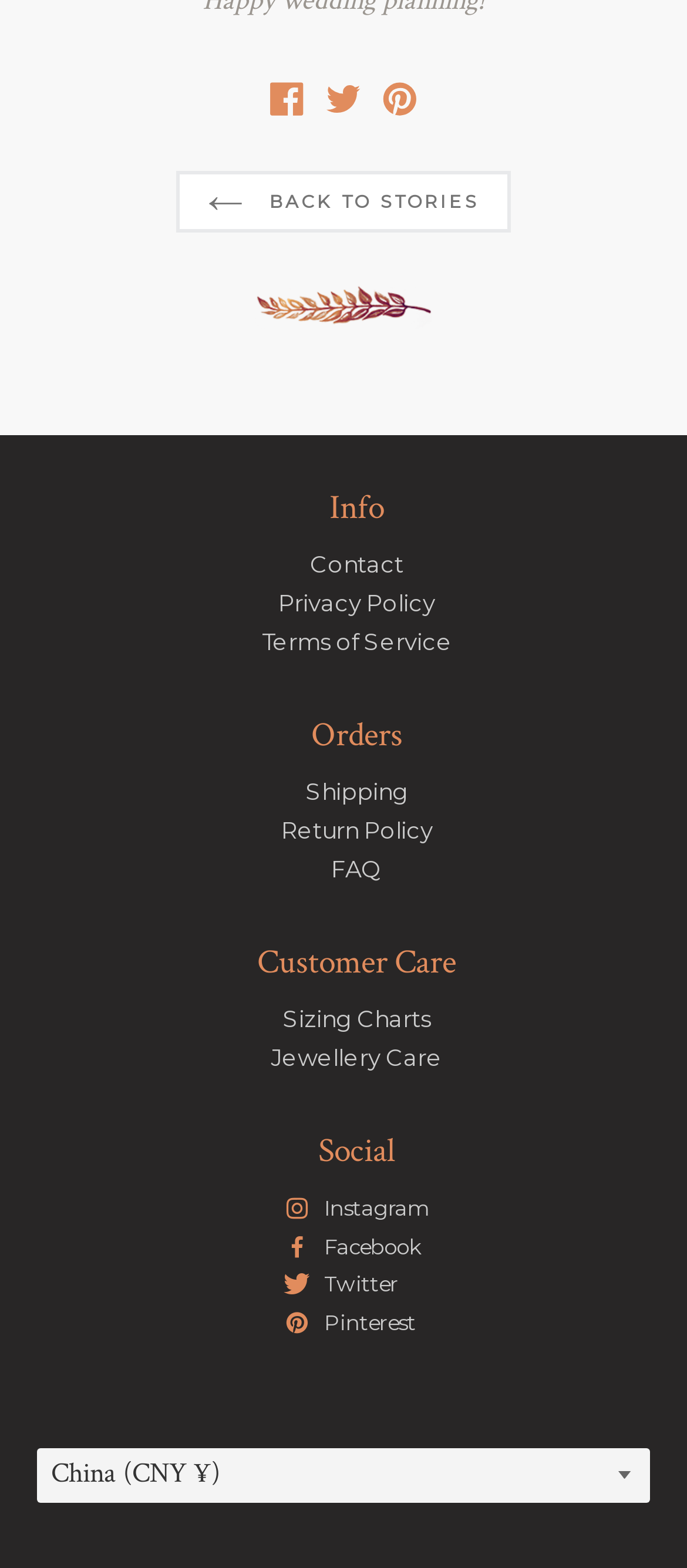Highlight the bounding box coordinates of the region I should click on to meet the following instruction: "View shipping information".

[0.445, 0.496, 0.594, 0.514]